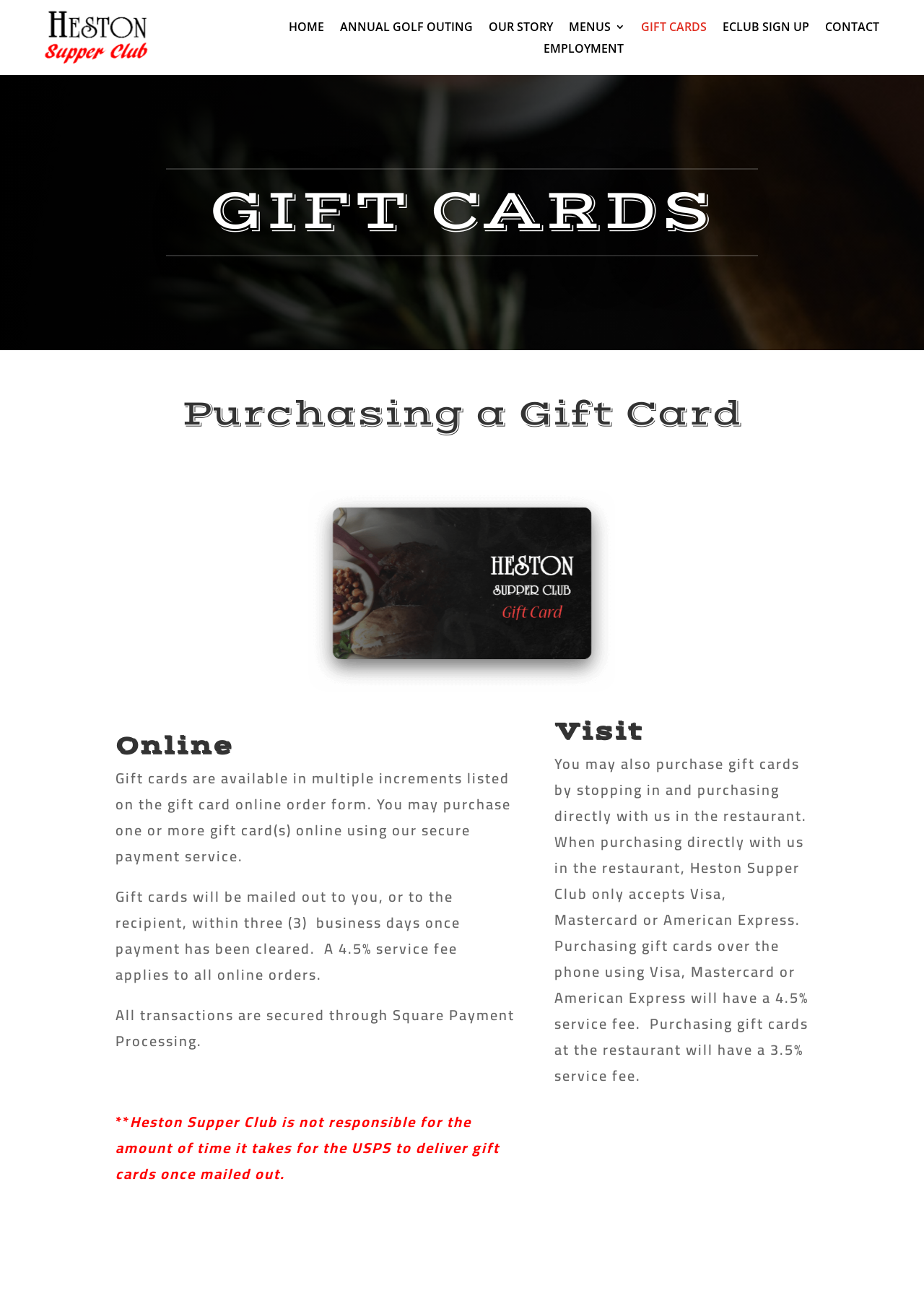What is the name of the supper club?
With the help of the image, please provide a detailed response to the question.

The name of the supper club can be found in the logo at the top left corner of the webpage, which is an image with the text 'Heston Supper Club'.